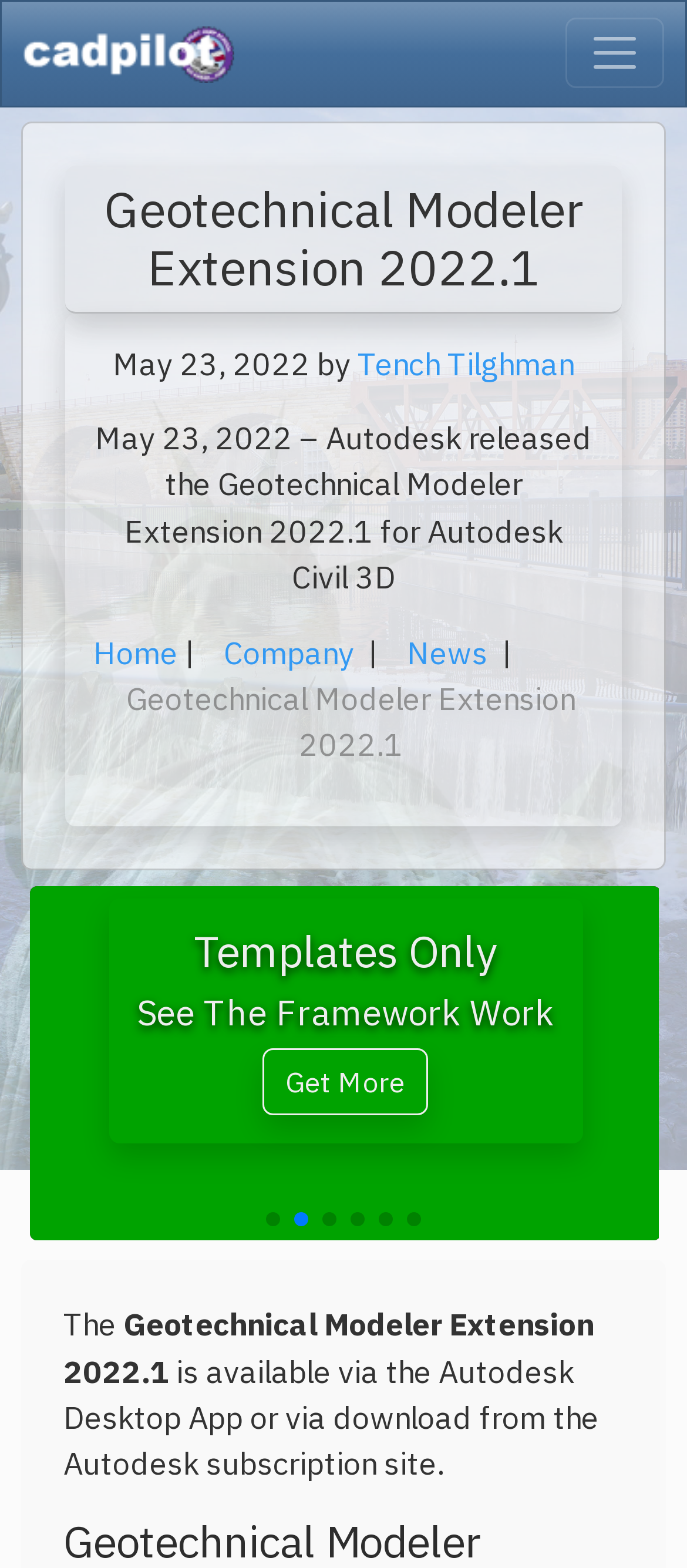Using the information shown in the image, answer the question with as much detail as possible: What is the author of the article?

The author of the article can be found below the heading of the webpage, where it says 'May 23, 2022 by Tench Tilghman'.